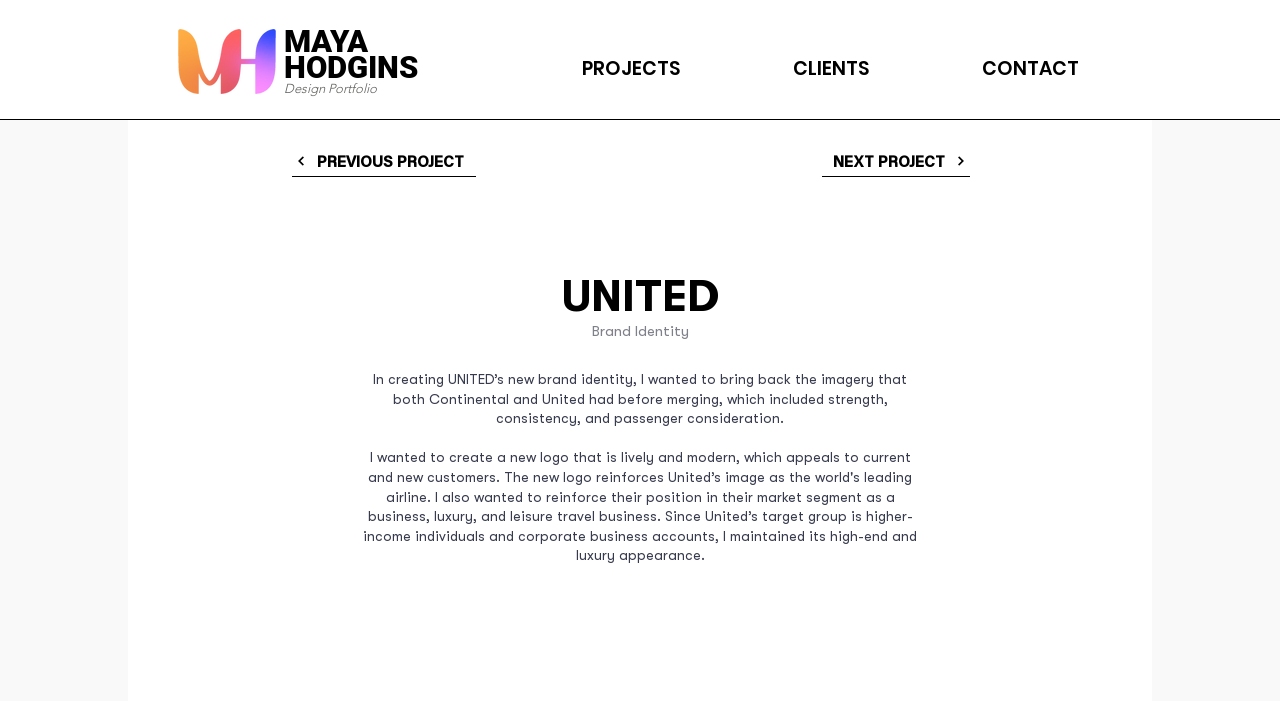Please provide a comprehensive answer to the question based on the screenshot: What is the name of the brand?

The static text element 'UNITED' is present on the webpage, which suggests that it is the name of the brand. This is further supported by the text 'In creating UNITED’s new brand identity...'.